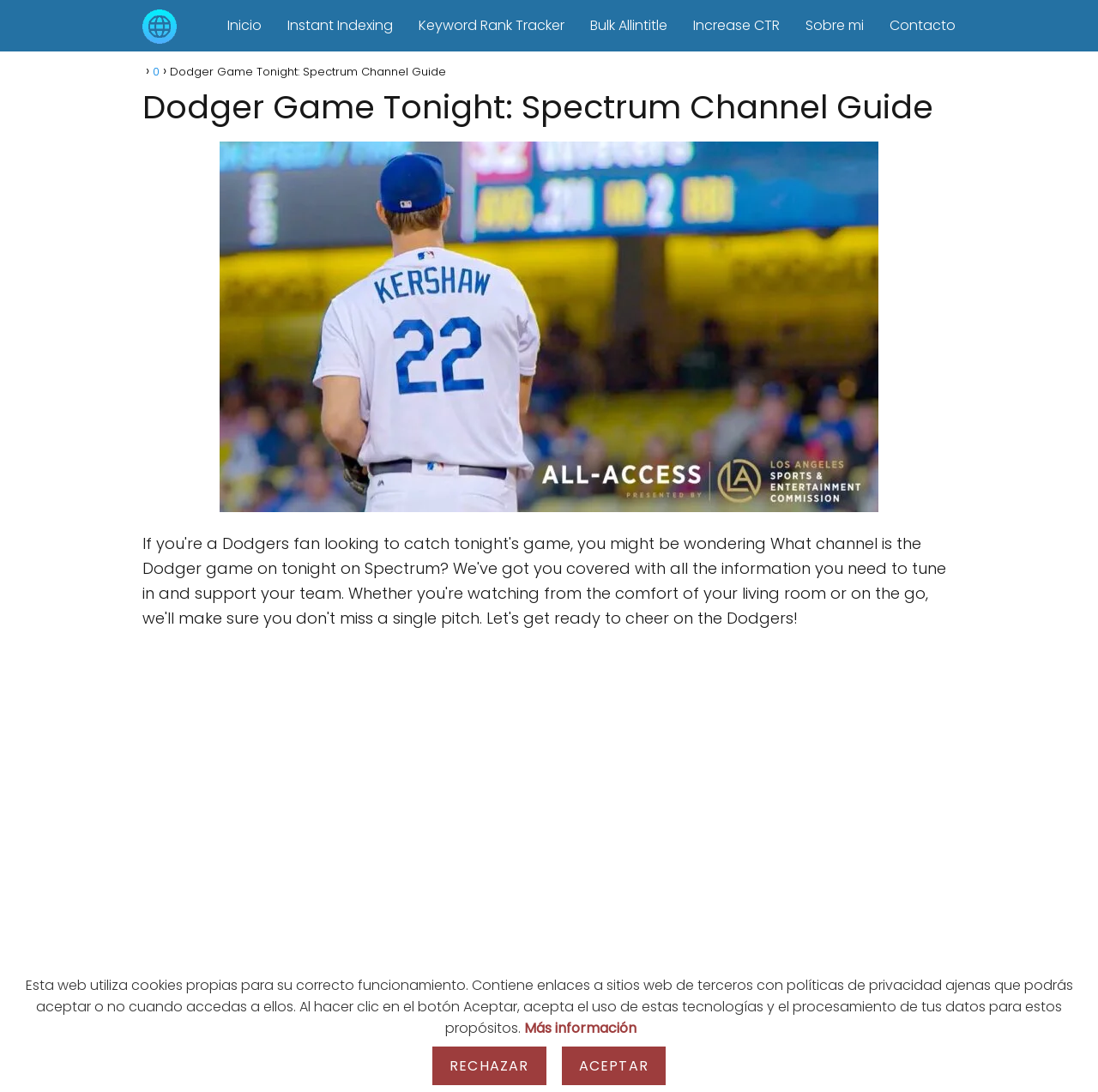Please indicate the bounding box coordinates of the element's region to be clicked to achieve the instruction: "Click on 'Business & Management'". Provide the coordinates as four float numbers between 0 and 1, i.e., [left, top, right, bottom].

None